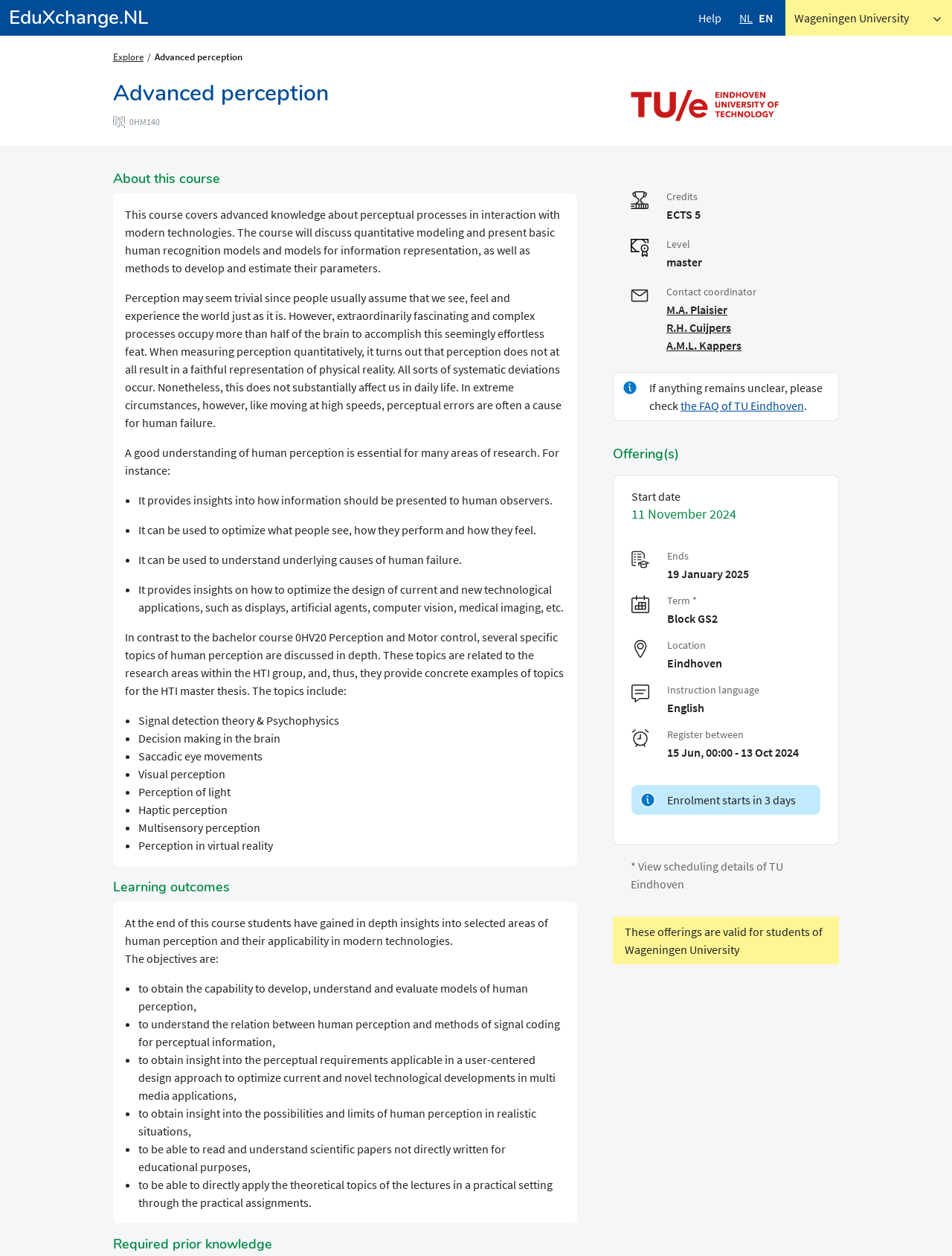Identify the bounding box coordinates of the clickable section necessary to follow the following instruction: "Click the 'Wageningen University' button". The coordinates should be presented as four float numbers from 0 to 1, i.e., [left, top, right, bottom].

[0.825, 0.0, 1.0, 0.028]